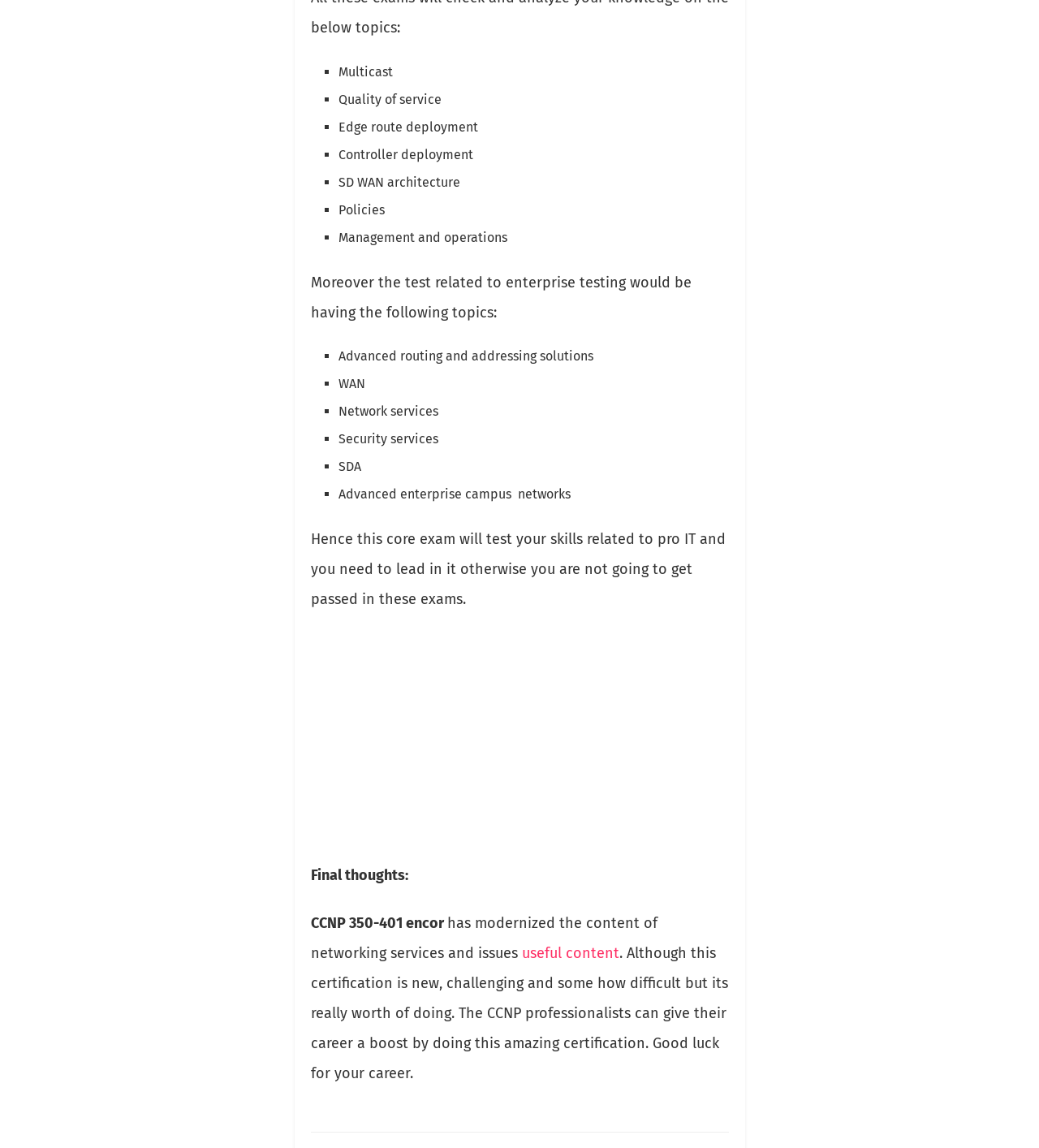Locate the coordinates of the bounding box for the clickable region that fulfills this instruction: "Enter a comment".

[0.299, 0.42, 0.701, 0.558]